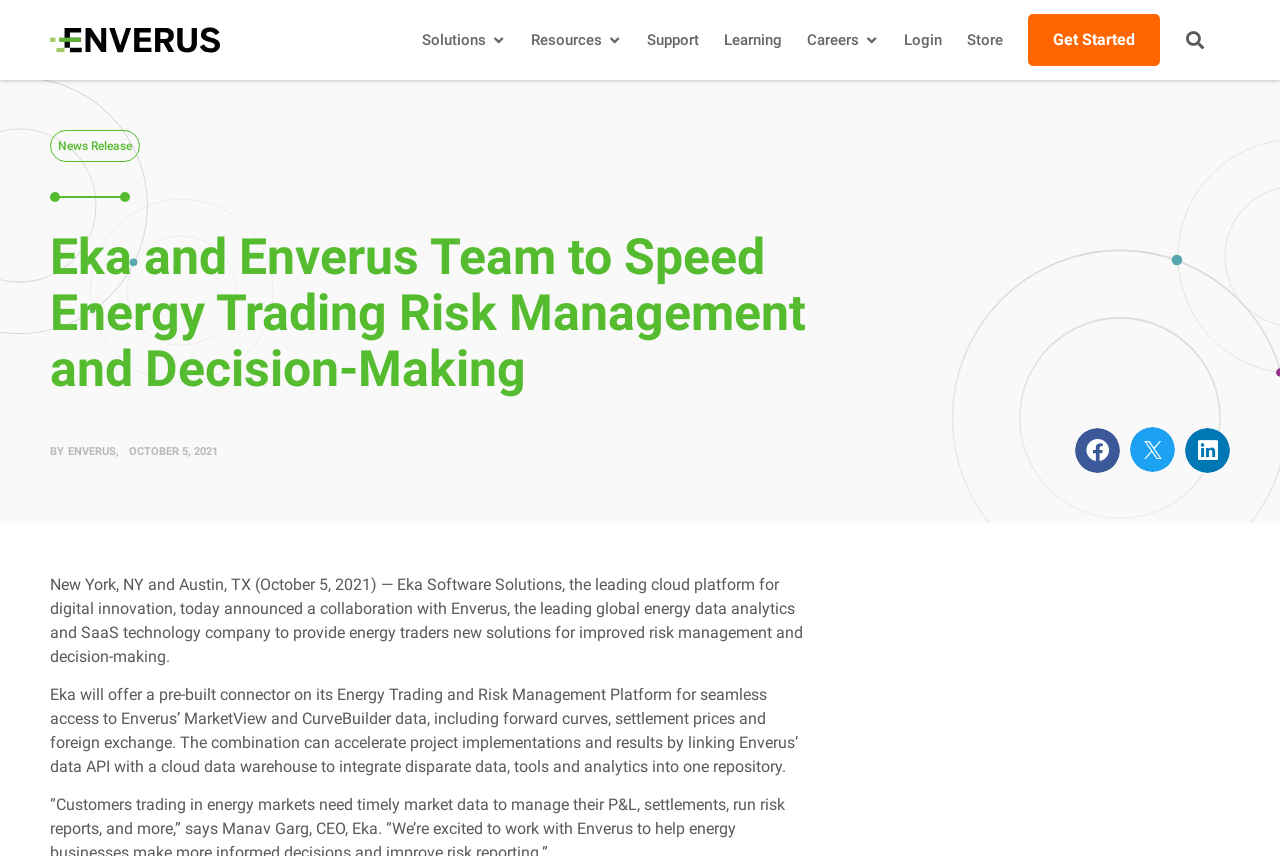Provide a comprehensive caption for the webpage.

The webpage appears to be a news release or article page from Enverus. At the top left, there is an Enverus logo, and next to it, a navigation menu with several options, including Solutions, Resources, Support, Learning, Careers, Login, and Store. Below the navigation menu, there is a call-to-action button "Get Started" and a search bar.

The main content of the page is a news article with a heading "Eka and Enverus Team to Speed Energy Trading Risk Management and Decision-Making". Below the heading, there is an image, and then a byline with the text "BY ENVERUS" and a date "OCTOBER 5, 2021". The article text is divided into two paragraphs, describing a collaboration between Eka Software Solutions and Enverus to provide energy traders with new solutions for improved risk management and decision-making.

At the bottom of the article, there are three social media sharing buttons for Facebook, Twitter, and LinkedIn. The overall layout is organized, with clear headings and concise text, making it easy to read and understand the content.